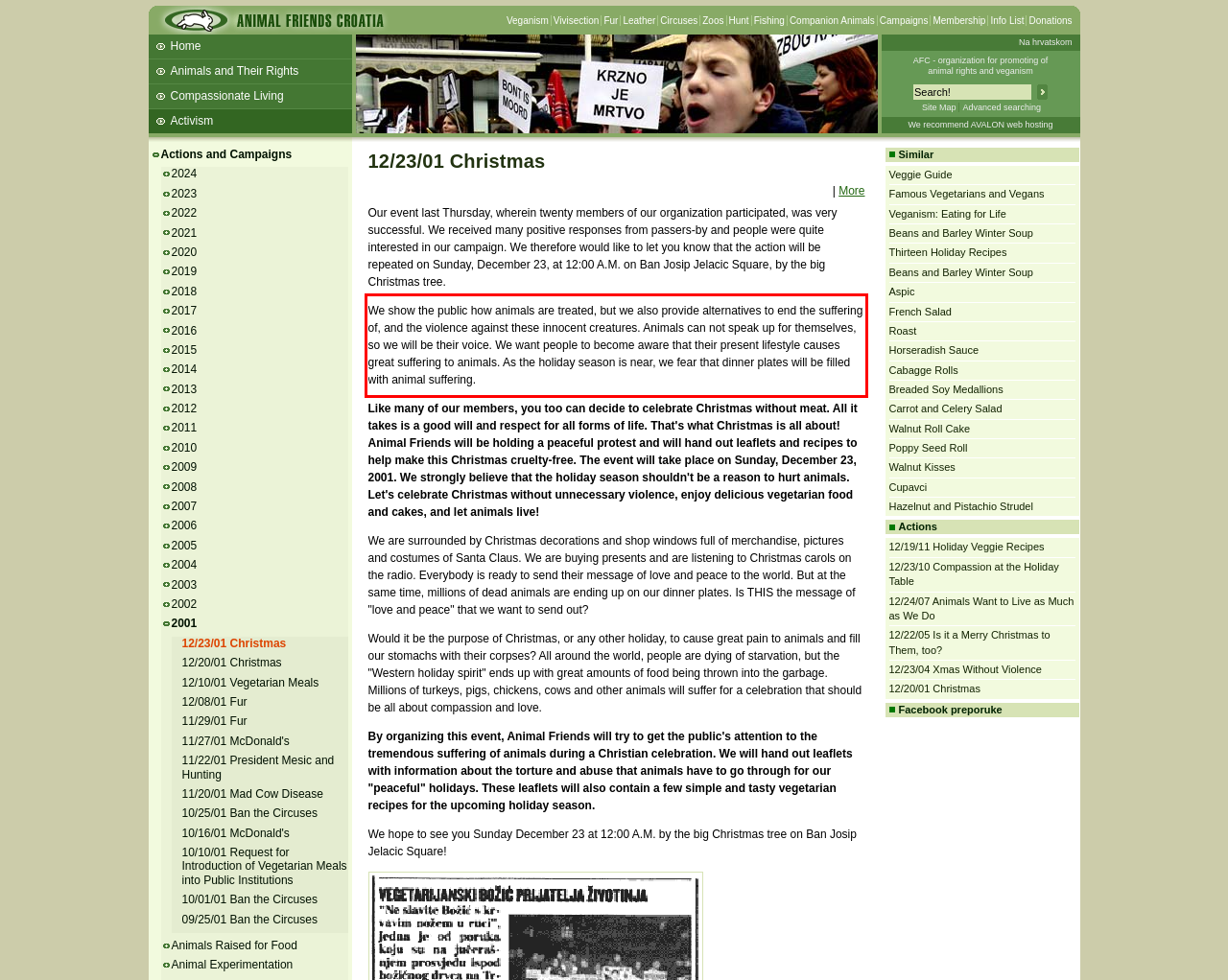Using the provided screenshot of a webpage, recognize and generate the text found within the red rectangle bounding box.

We show the public how animals are treated, but we also provide alternatives to end the suffering of, and the violence against these innocent creatures. Animals can not speak up for themselves, so we will be their voice. We want people to become aware that their present lifestyle causes great suffering to animals. As the holiday season is near, we fear that dinner plates will be filled with animal suffering.